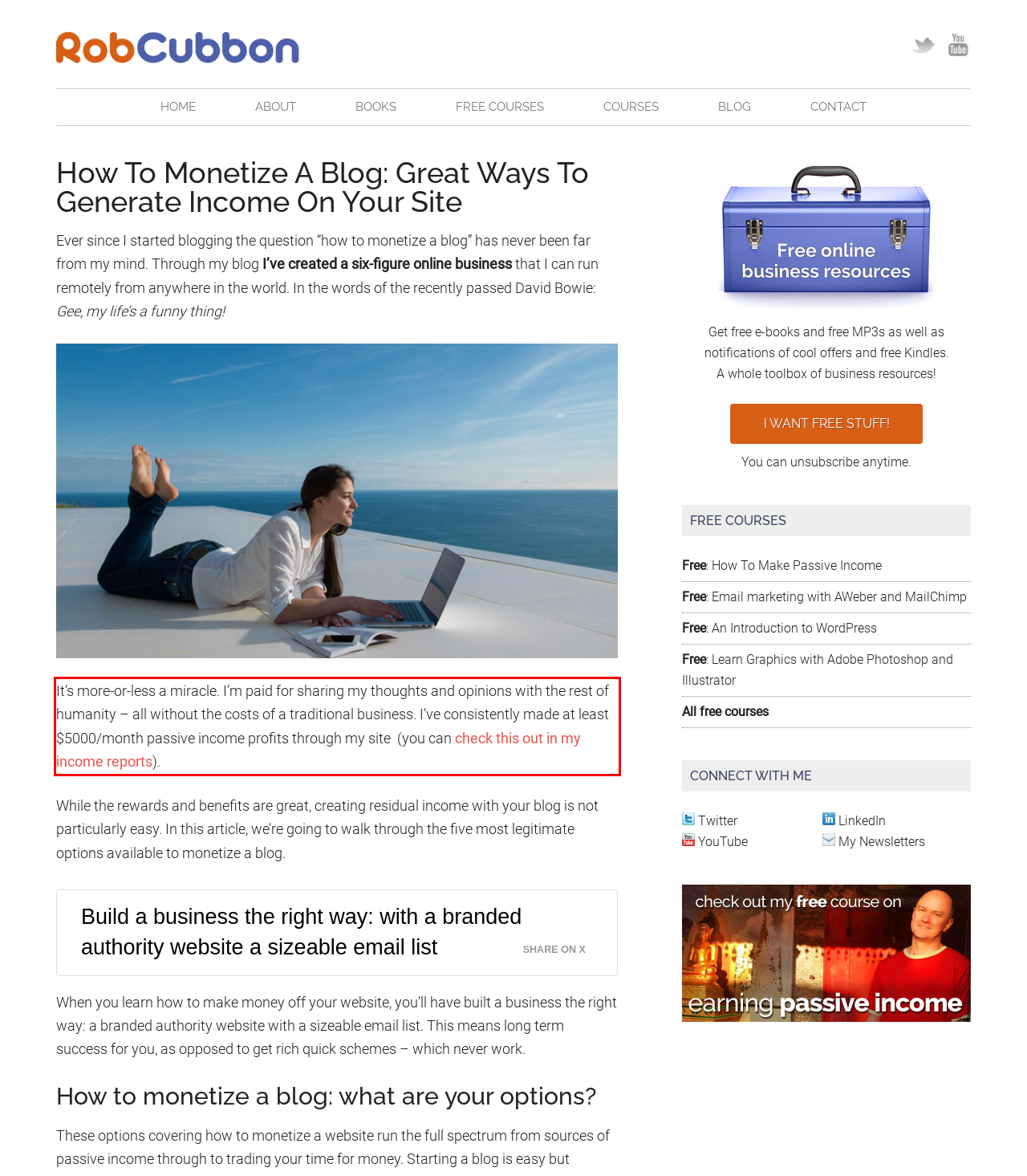Given a screenshot of a webpage with a red bounding box, please identify and retrieve the text inside the red rectangle.

It’s more-or-less a miracle. I’m paid for sharing my thoughts and opinions with the rest of humanity – all without the costs of a traditional business. I’ve consistently made at least $5000/month passive income profits through my site (you can check this out in my income reports).